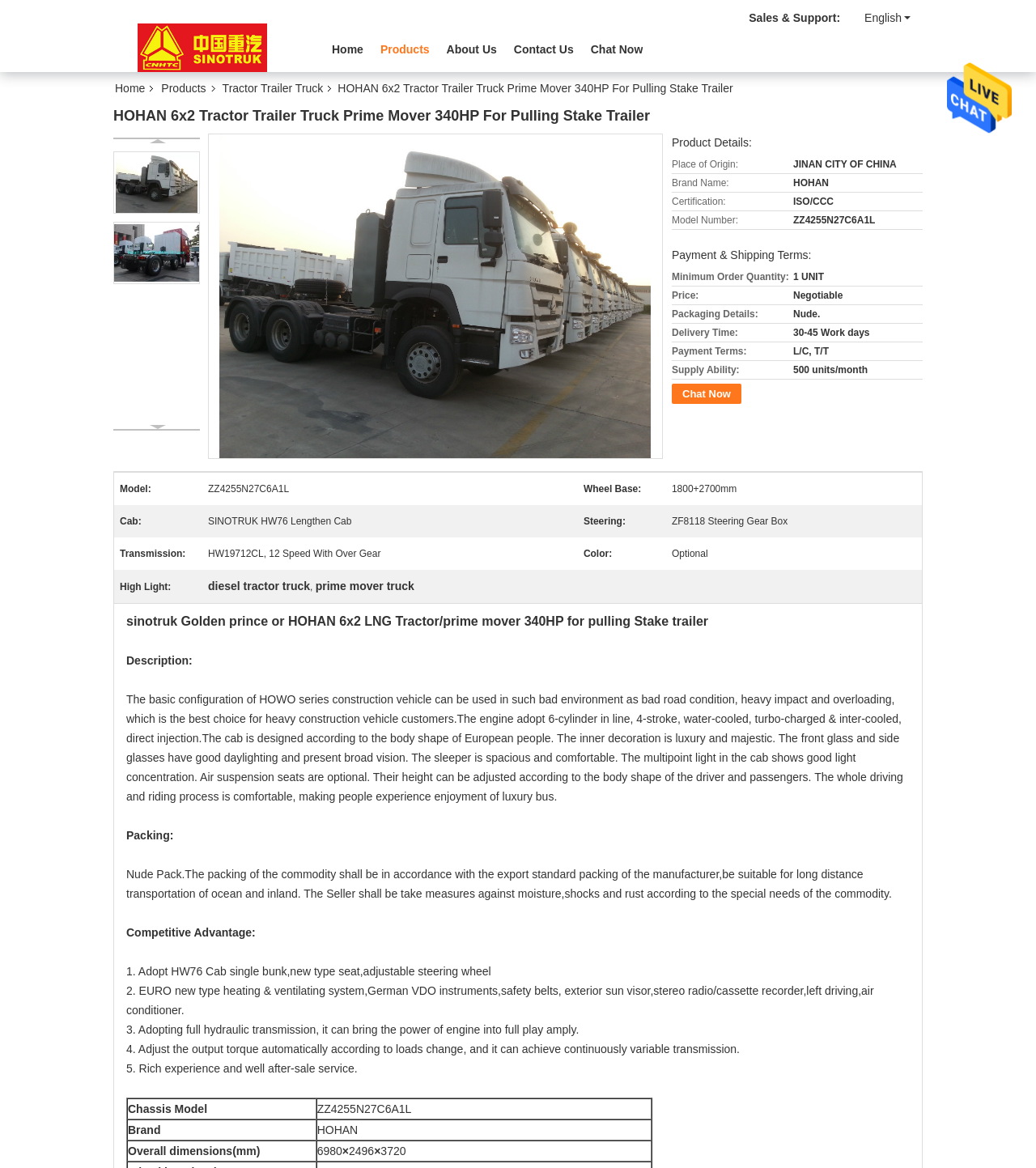Give a one-word or one-phrase response to the question:
What is the minimum order quantity?

1 UNIT